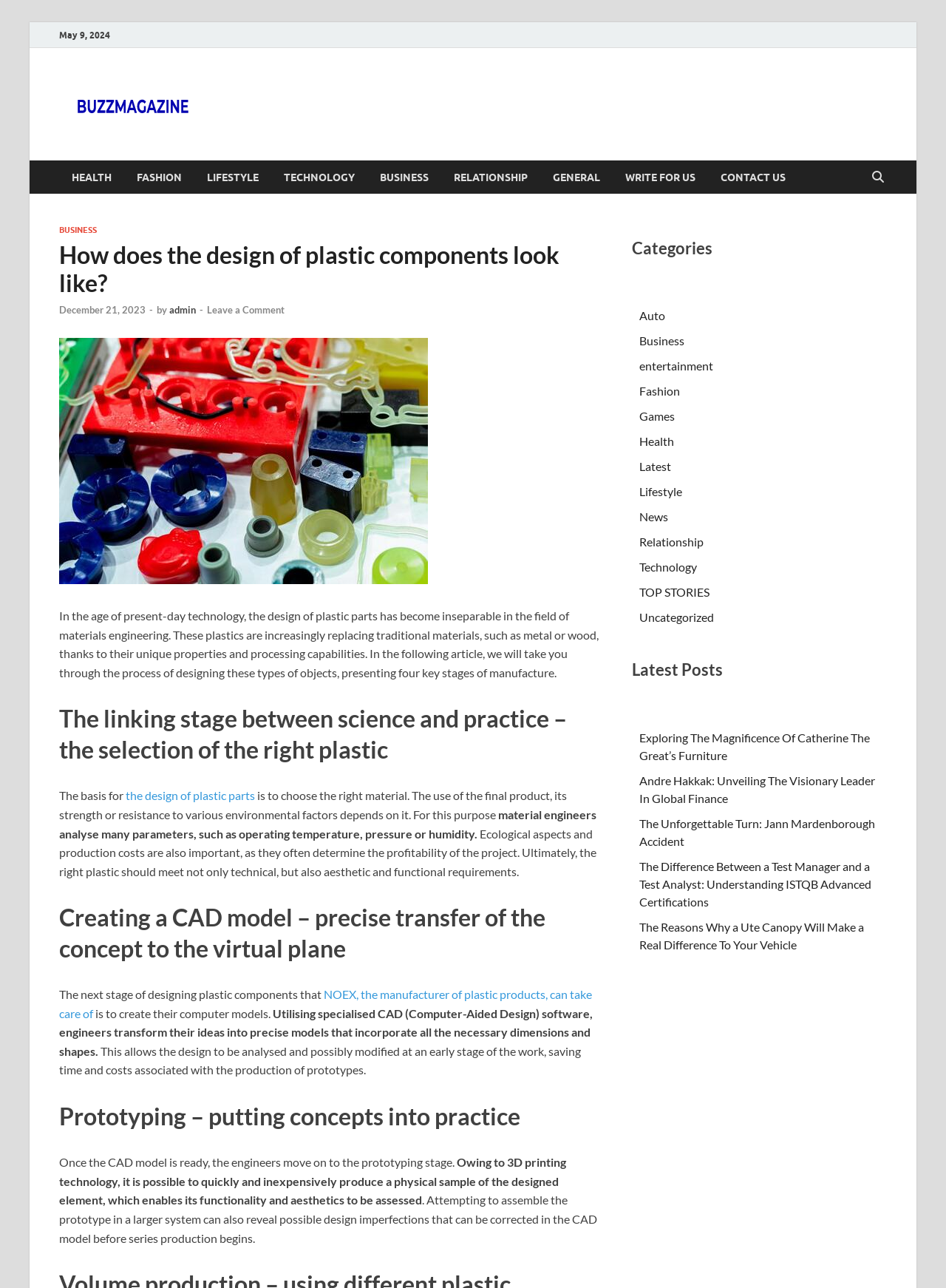Please give the bounding box coordinates of the area that should be clicked to fulfill the following instruction: "Click on the 'HEALTH' category". The coordinates should be in the format of four float numbers from 0 to 1, i.e., [left, top, right, bottom].

[0.062, 0.125, 0.131, 0.15]